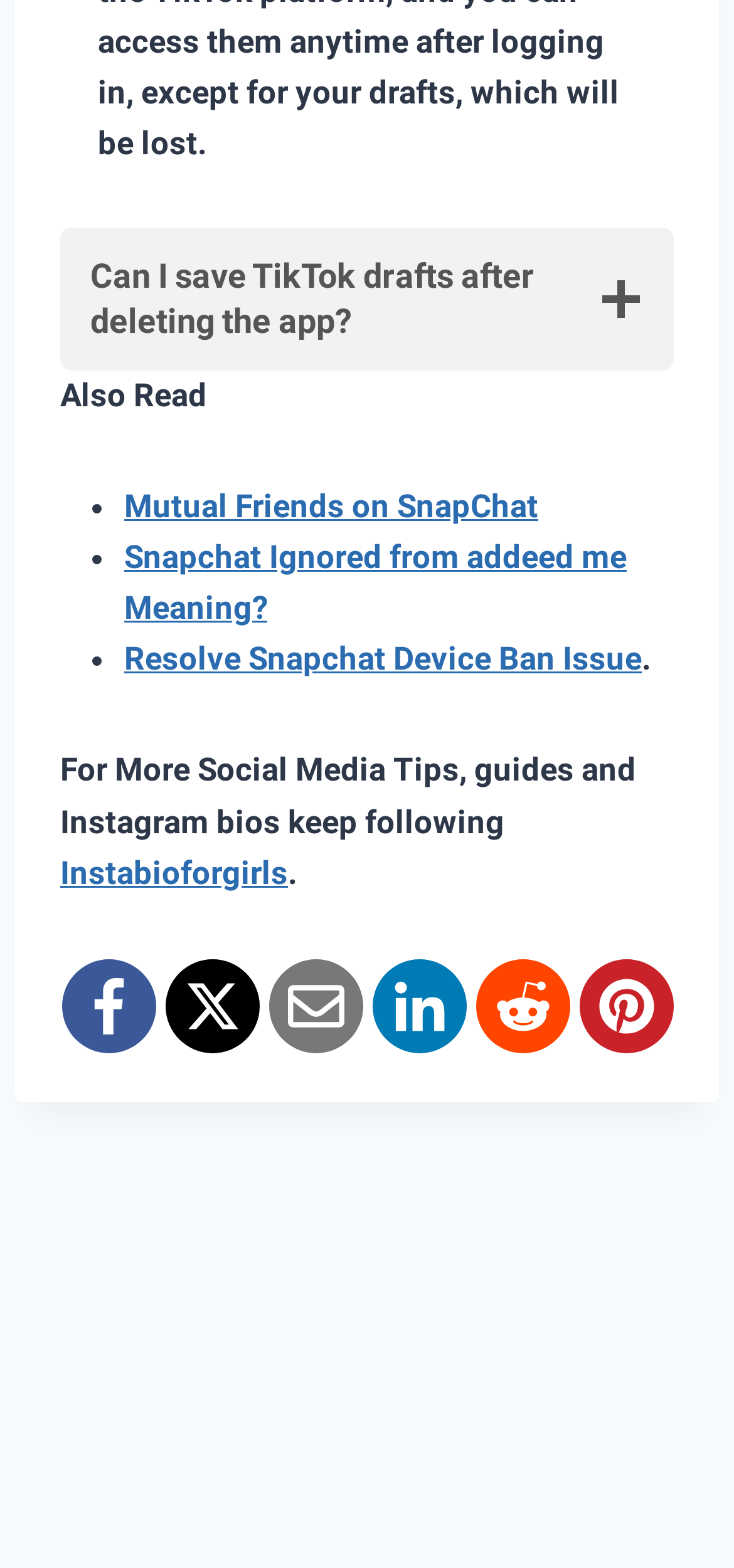Give a short answer to this question using one word or a phrase:
What is the purpose of the button at the top?

To expand or collapse content